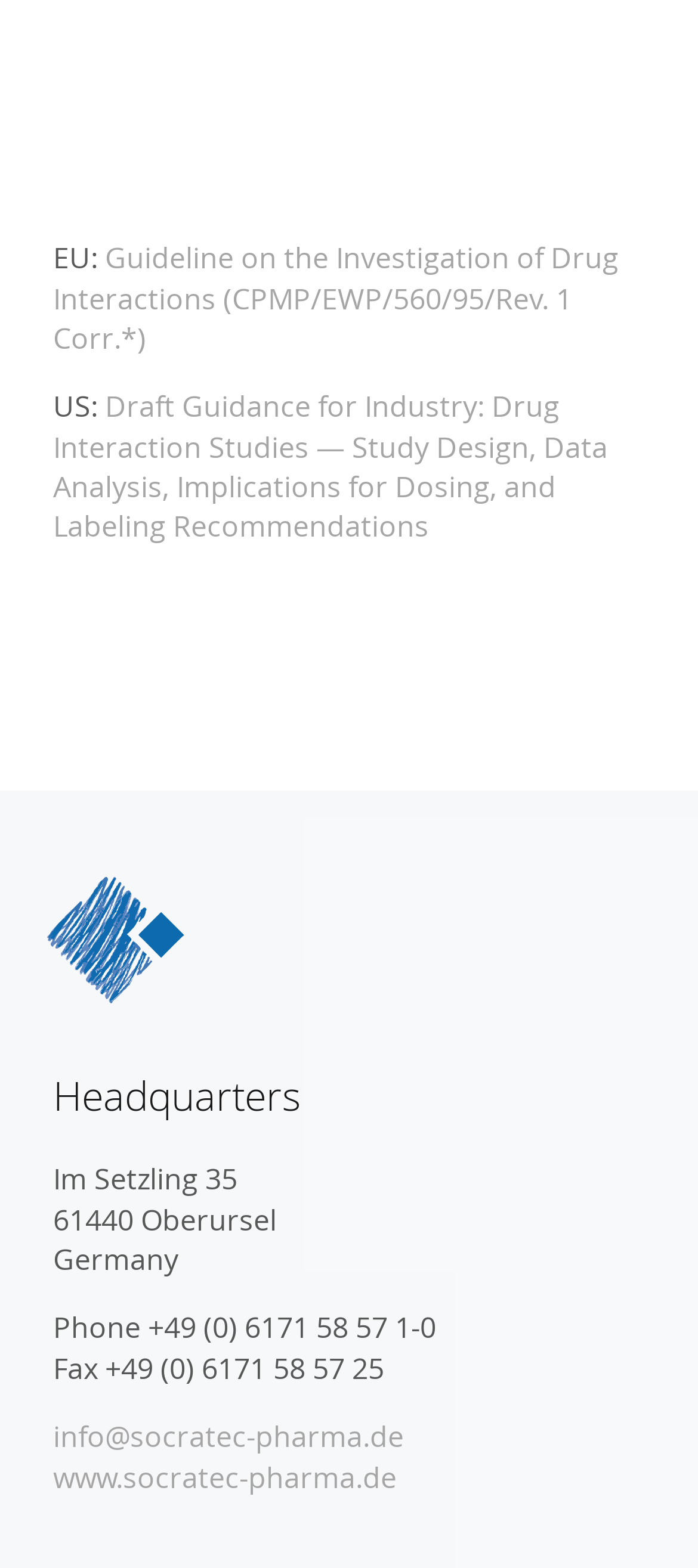Answer the following inquiry with a single word or phrase:
What is the company's email address?

info@socratec-pharma.de